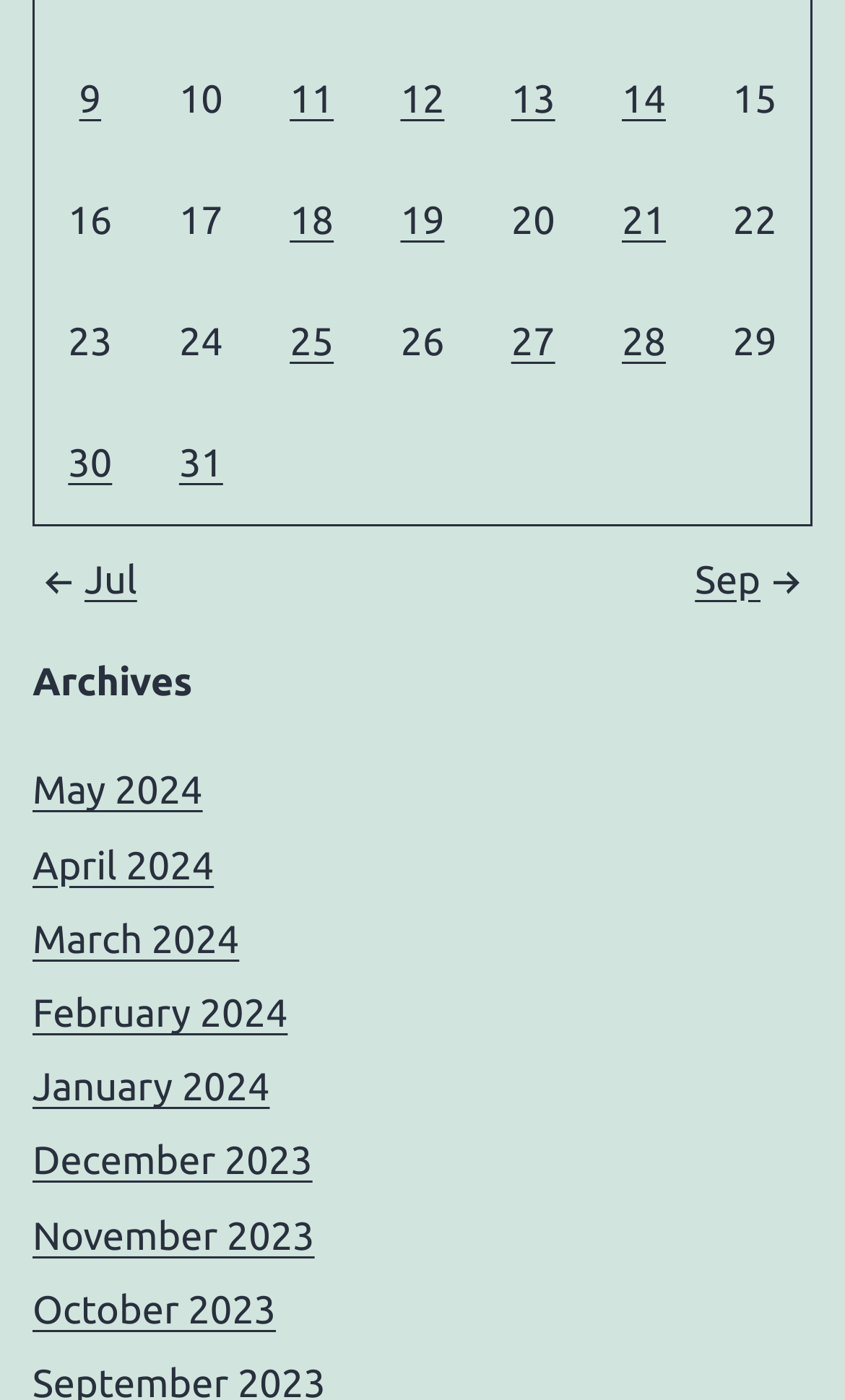Please determine the bounding box coordinates of the element to click in order to execute the following instruction: "View posts published on August 31, 2021". The coordinates should be four float numbers between 0 and 1, specified as [left, top, right, bottom].

[0.212, 0.315, 0.264, 0.346]